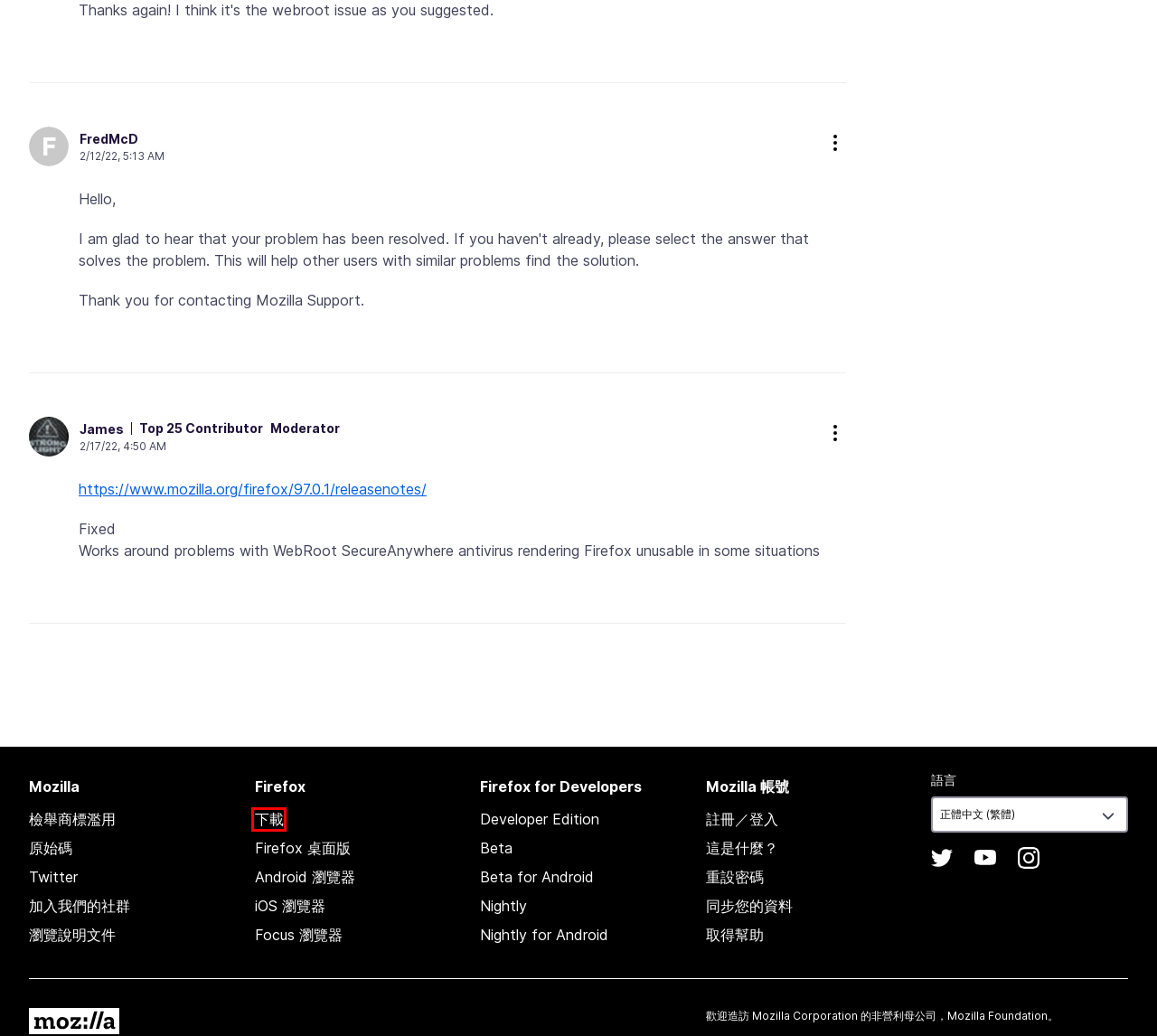You have a screenshot showing a webpage with a red bounding box highlighting an element. Choose the webpage description that best fits the new webpage after clicking the highlighted element. The descriptions are:
A. Mozilla accounts
B. Get Firefox for desktop — Mozilla (US)
C. Mozilla Foundation - Homepage
D. Try New Features in a Pre-Release Android Browser | Firefox
E. Violating Website Report — Mozilla
F. Firefox  97.0.1, See All New Features, Updates and Fixes
G. Choose your language or locale to browse Mozilla.org — Mozilla
H. Firefox Developer Edition

B